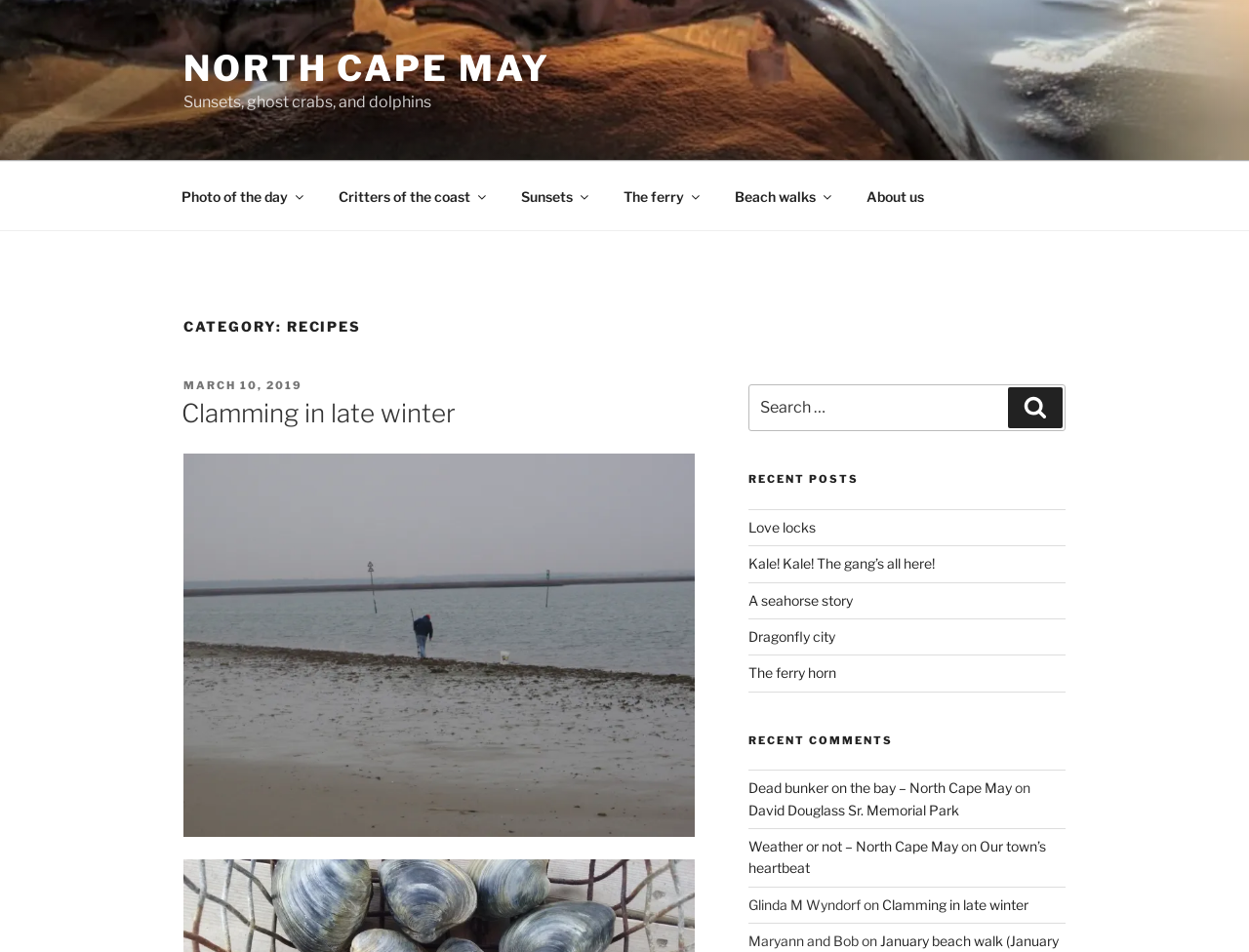Look at the image and answer the question in detail:
What is the date of the 'Clamming in late winter' post?

I found a link element with the text 'MARCH 10, 2019' which is associated with the 'Clamming in late winter' post, indicating that the post was published on this date.